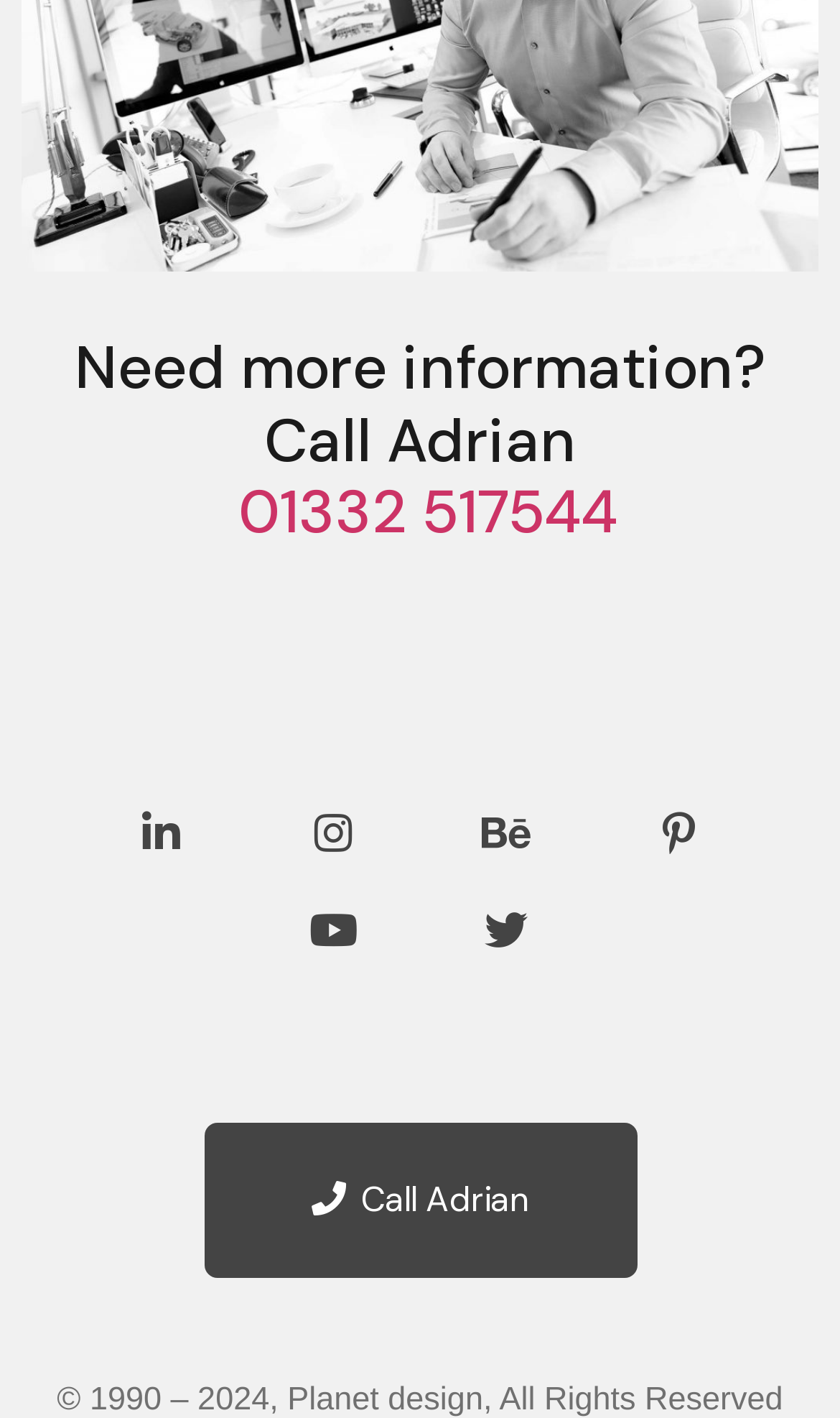What is the phone number to call for more information?
Please provide a single word or phrase as your answer based on the screenshot.

01332 517544